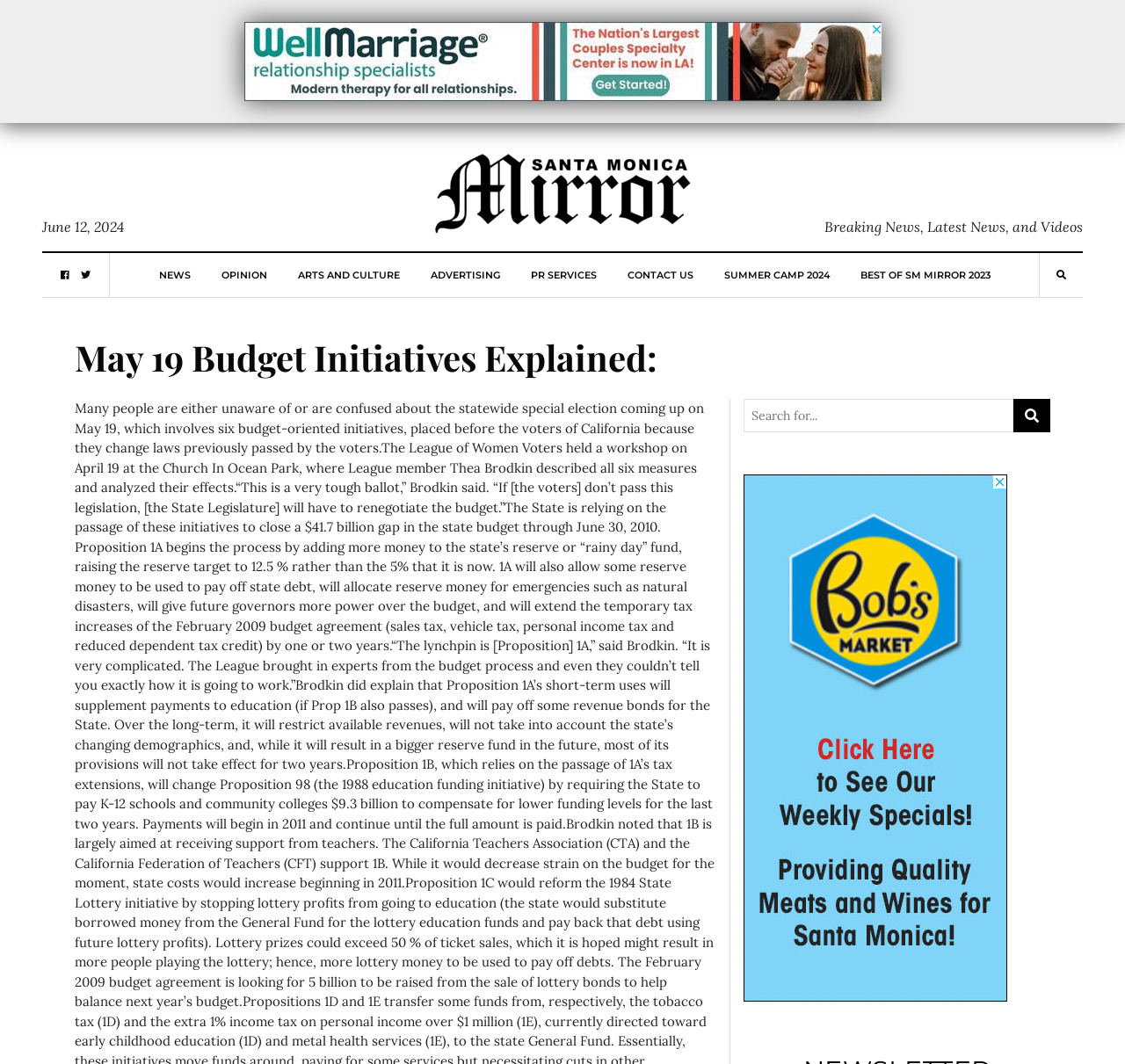Please provide a comprehensive answer to the question based on the screenshot: How many links are in the top navigation bar?

I counted the number of link elements in the top navigation bar, starting from 'NEWS' to 'BEST OF SM MIRROR 2023', and found a total of 8 links.